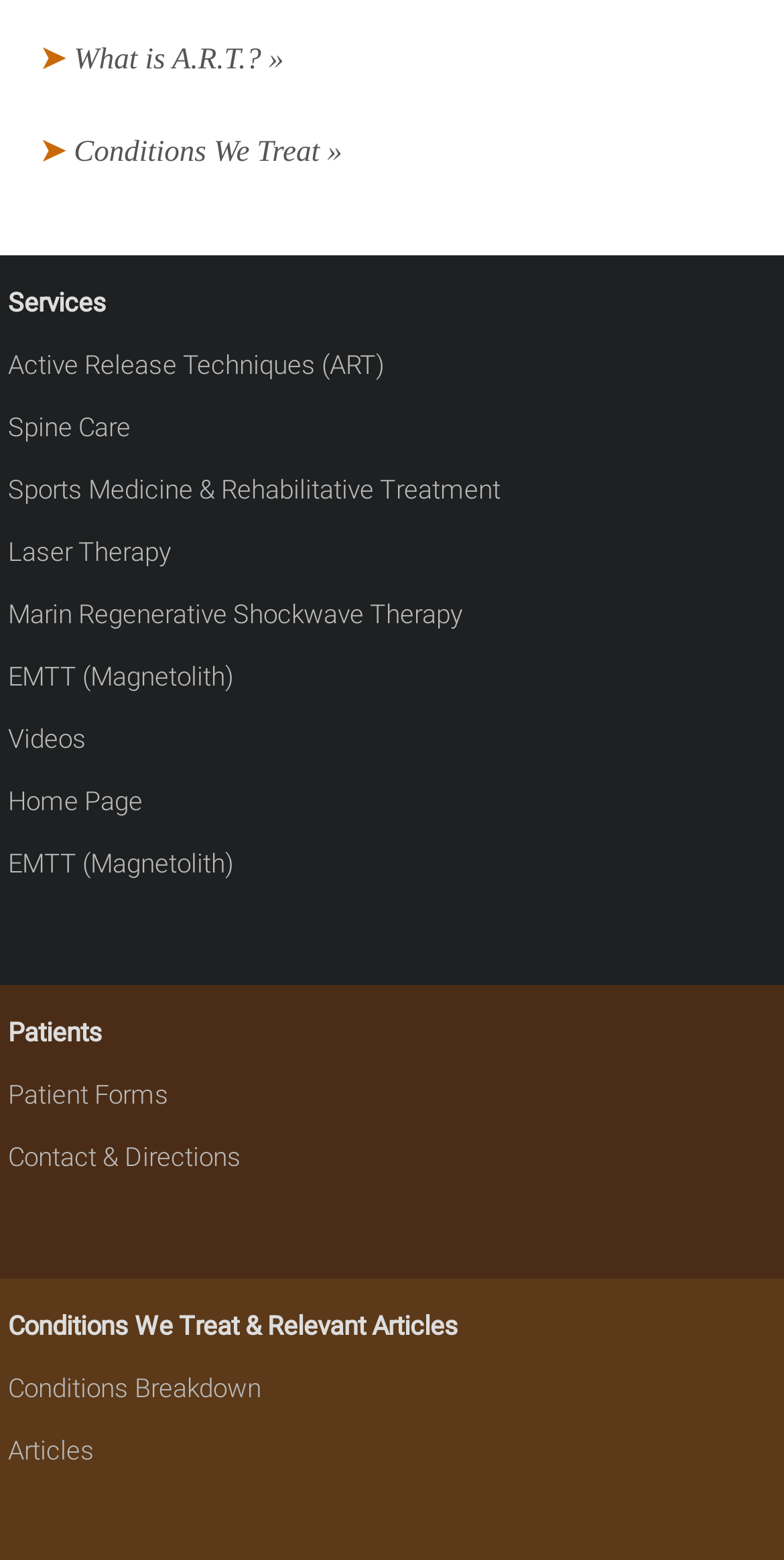Look at the image and write a detailed answer to the question: 
What is A.R.T.?

The link '➤ What is A.R.T.? »' suggests that A.R.T. stands for Active Release Techniques, which is a service offered by this healthcare website.